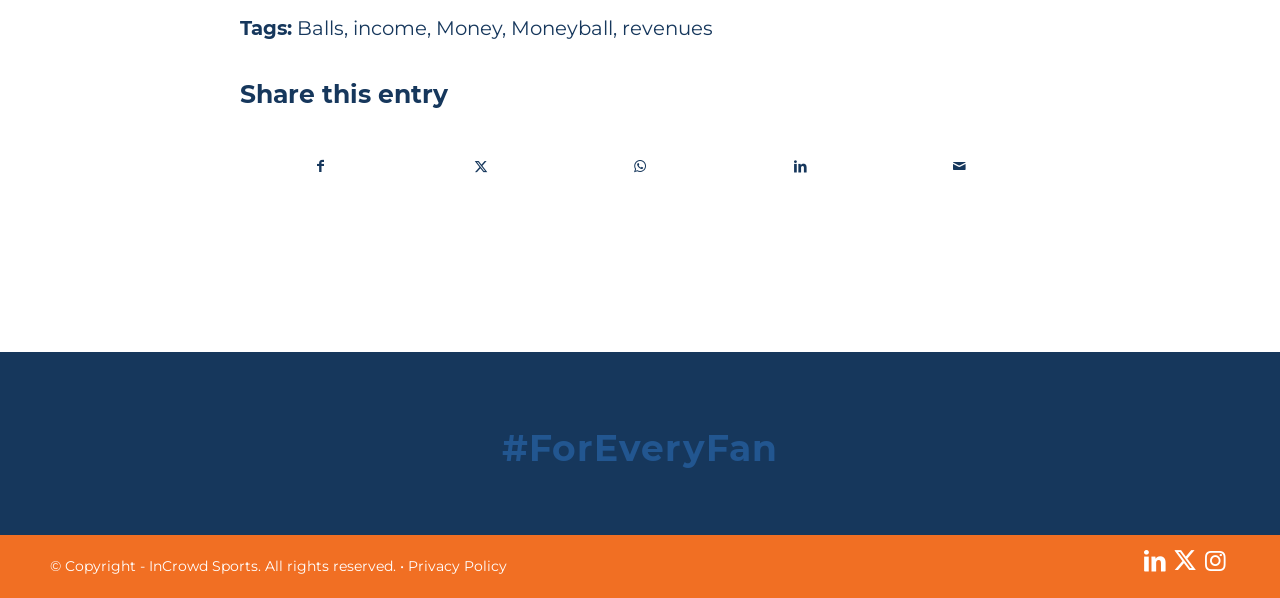What is the copyright information at the bottom of the webpage?
Please give a detailed and elaborate answer to the question based on the image.

The copyright information is located at the bottom of the webpage, in the content info section, and it states that the content is copyrighted by InCrowd Sports, with all rights reserved.